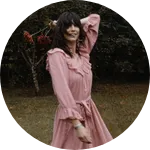Please answer the following question using a single word or phrase: 
What is the atmosphere of the background?

warm and inviting